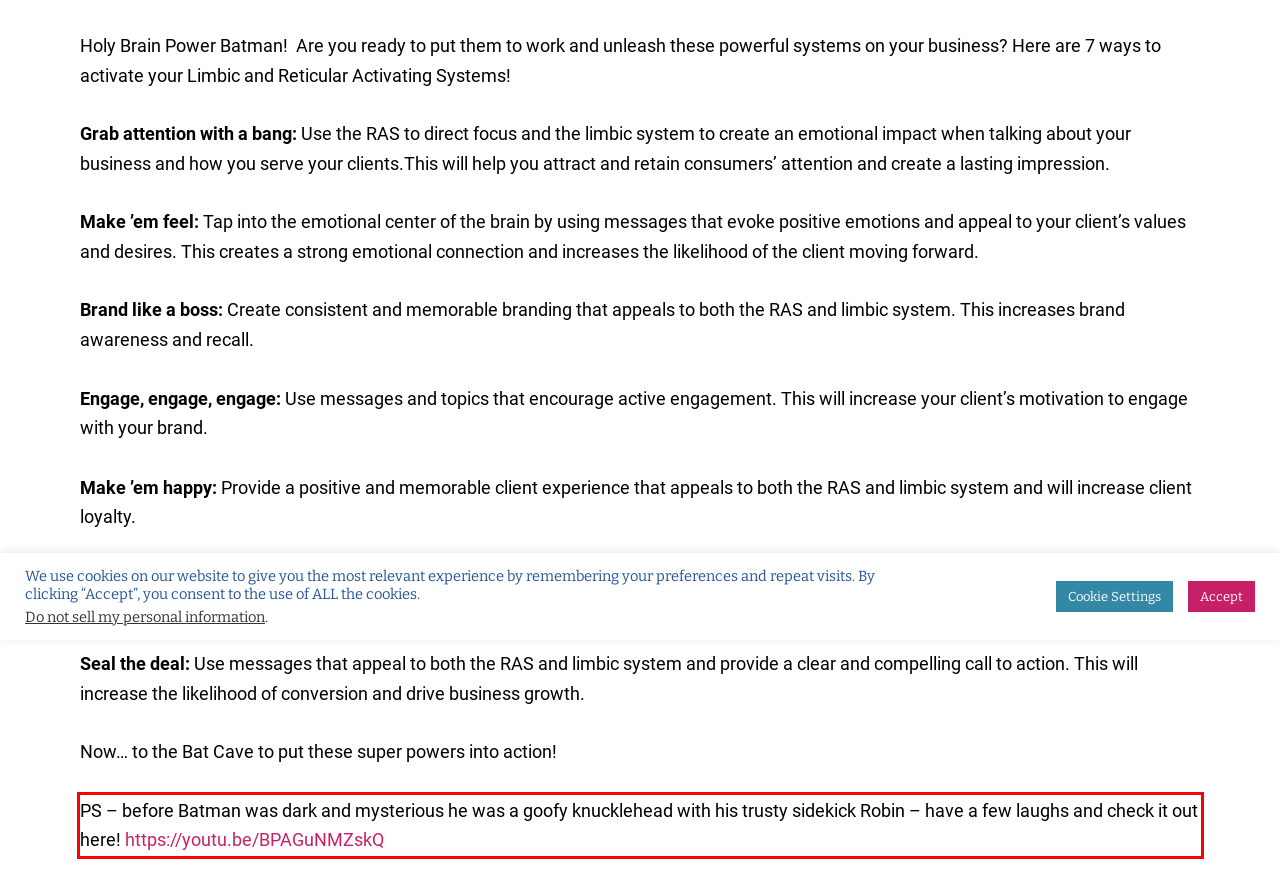Please examine the webpage screenshot and extract the text within the red bounding box using OCR.

PS – before Batman was dark and mysterious he was a goofy knucklehead with his trusty sidekick Robin – have a few laughs and check it out here! https://youtu.be/BPAGuNMZskQ